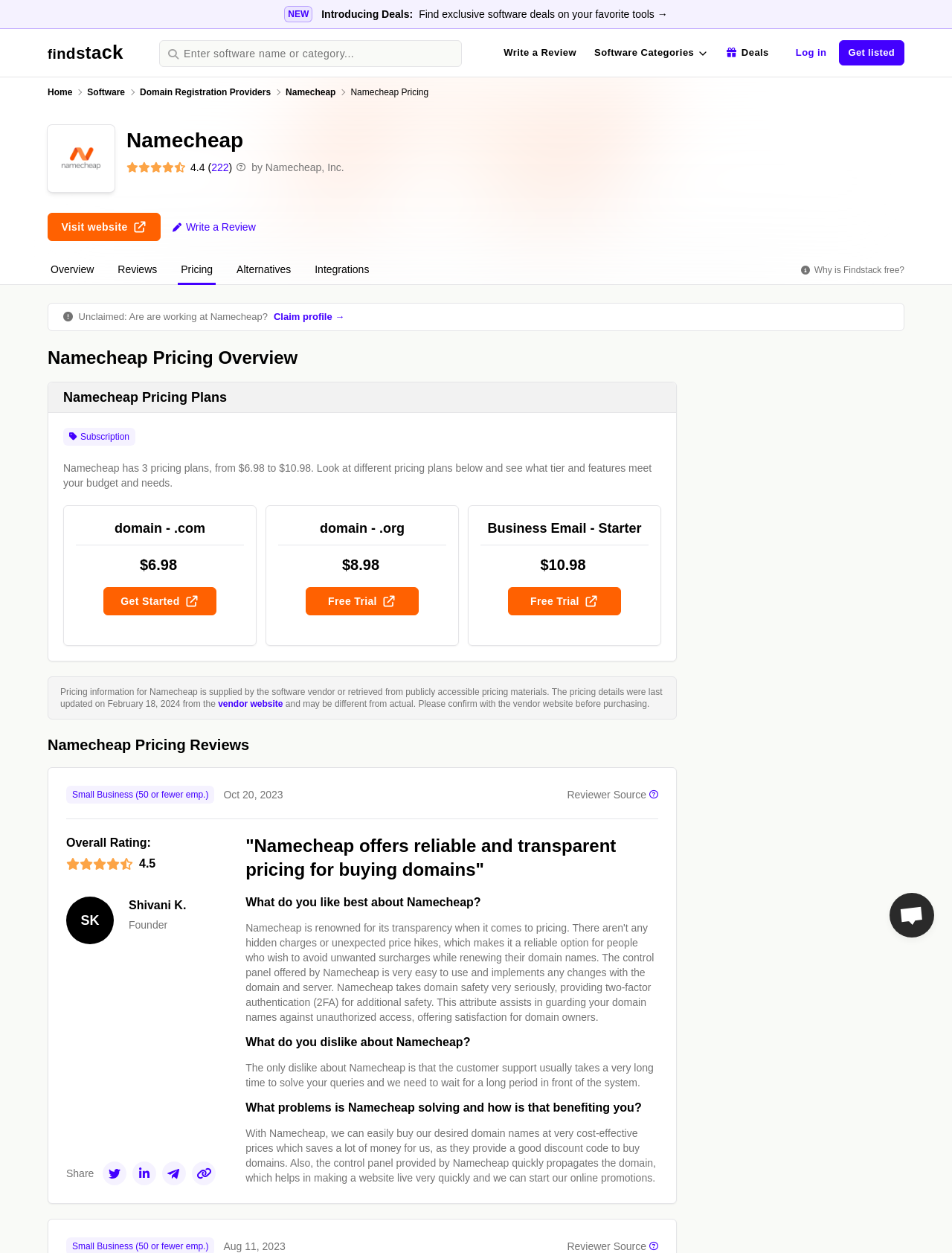Highlight the bounding box coordinates of the element that should be clicked to carry out the following instruction: "Search for software deals". The coordinates must be given as four float numbers ranging from 0 to 1, i.e., [left, top, right, bottom].

[0.44, 0.005, 0.701, 0.017]